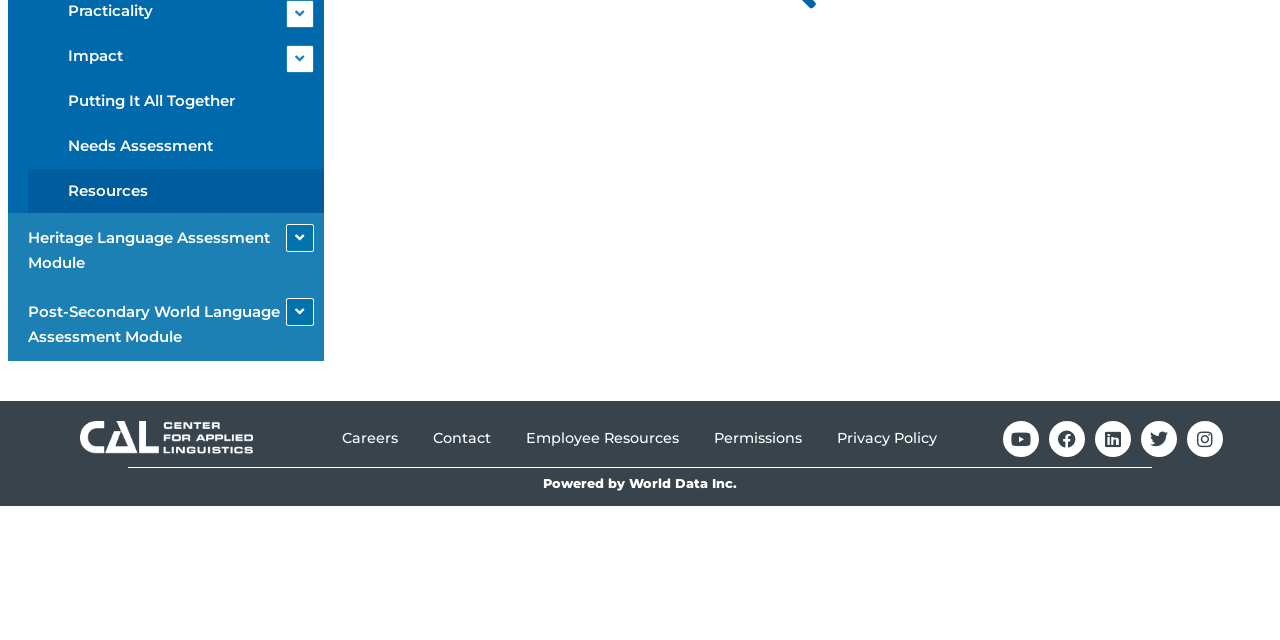Identify the bounding box coordinates for the UI element described by the following text: "Permissions". Provide the coordinates as four float numbers between 0 and 1, in the format [left, top, right, bottom].

[0.558, 0.669, 0.627, 0.703]